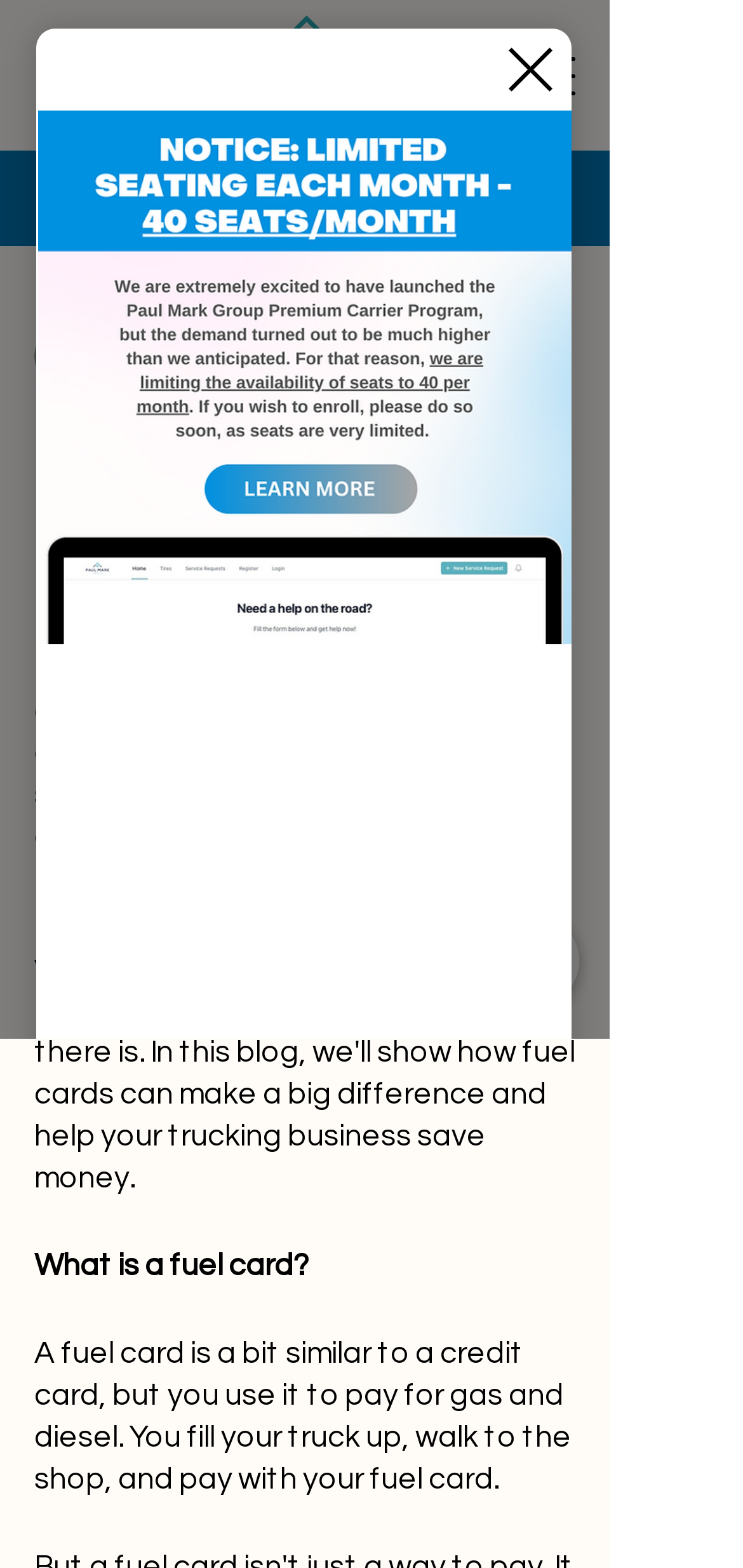What is the author of the article?
Answer the question based on the image using a single word or a brief phrase.

paulmarkgroup Admin